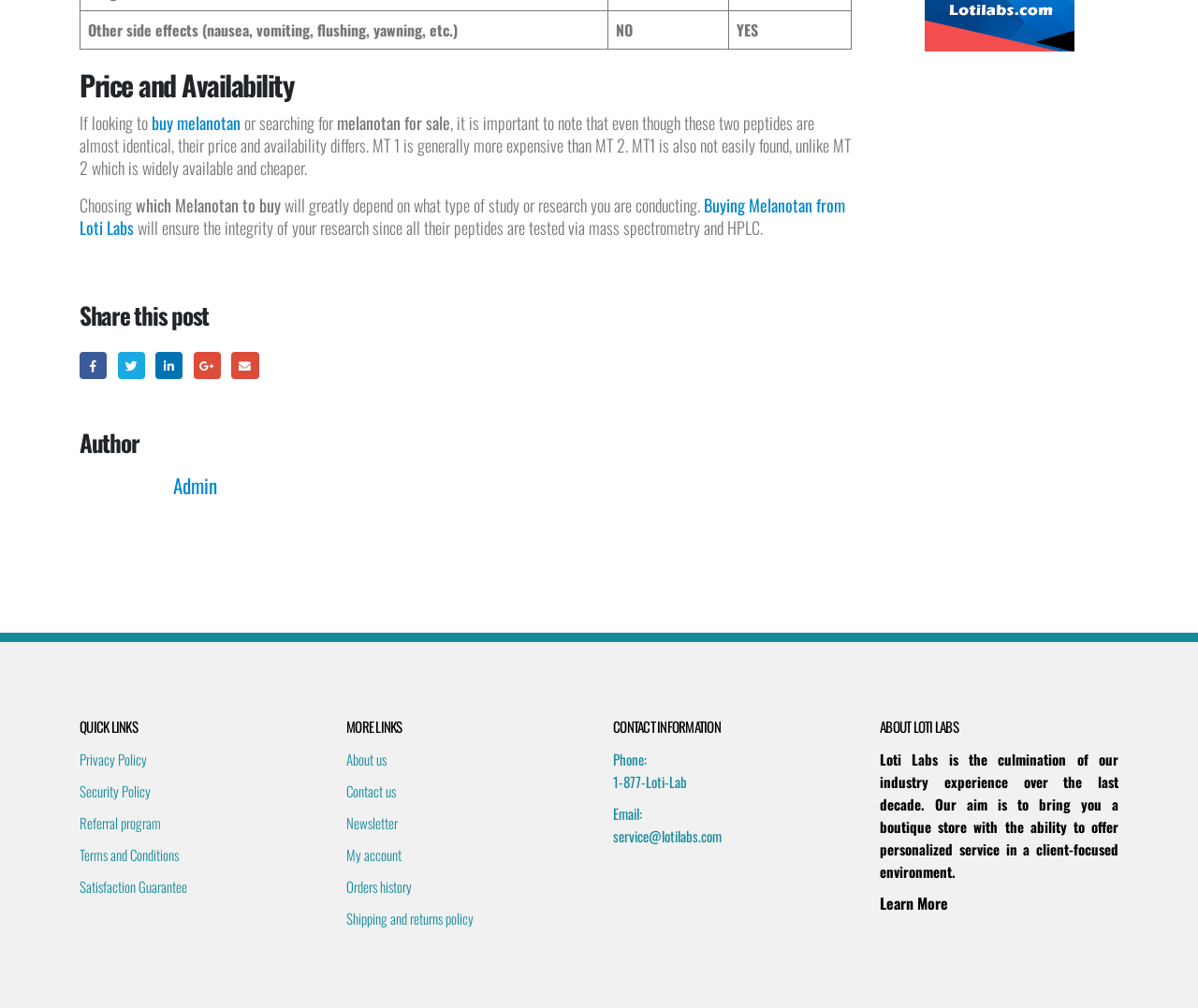What type of study or research affects the choice of Melanotan?
Make sure to answer the question with a detailed and comprehensive explanation.

The webpage states that choosing which Melanotan to buy will greatly depend on what type of study or research you are conducting.